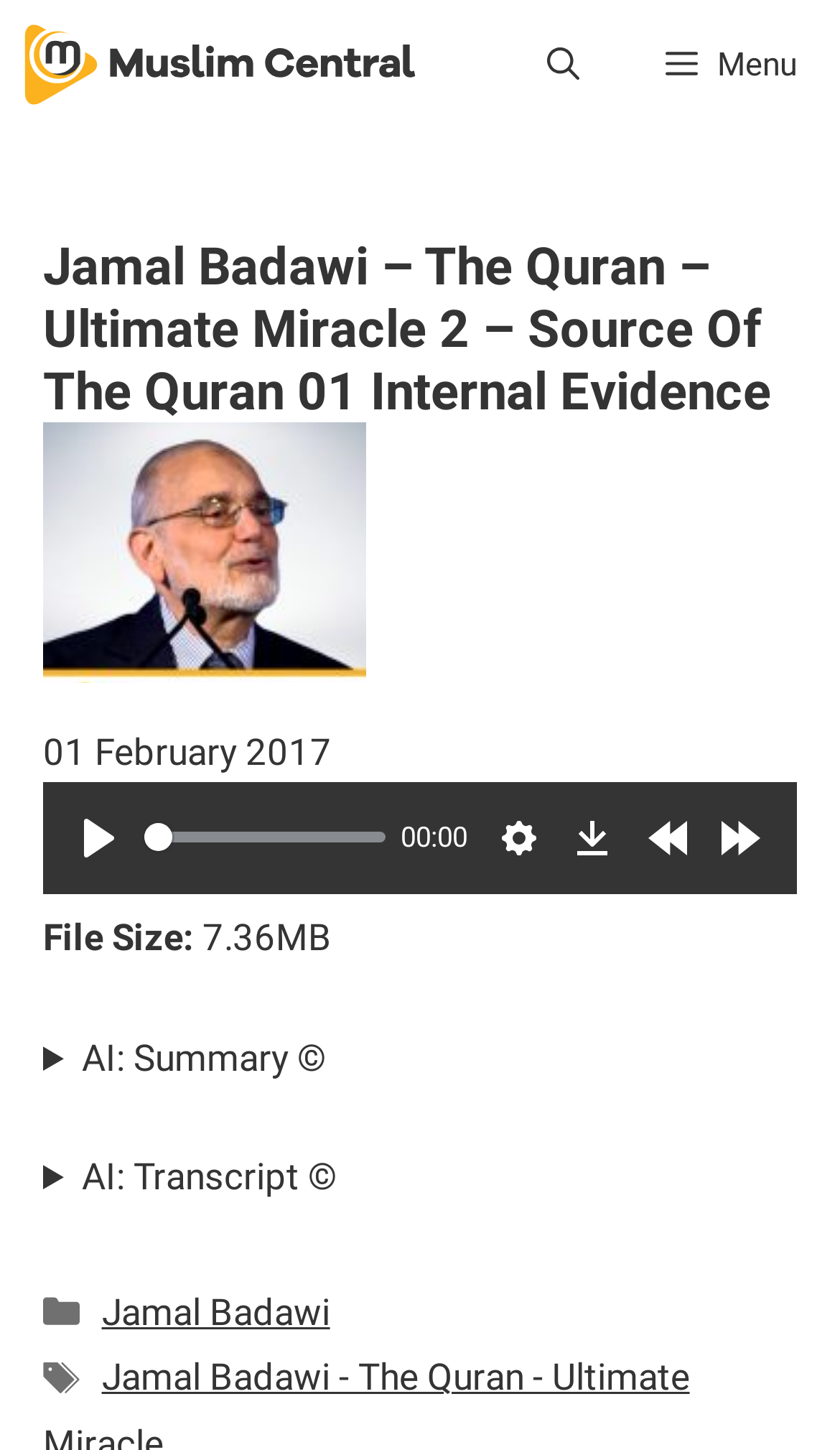Please locate the bounding box coordinates of the region I need to click to follow this instruction: "Play the audio".

[0.077, 0.554, 0.159, 0.602]